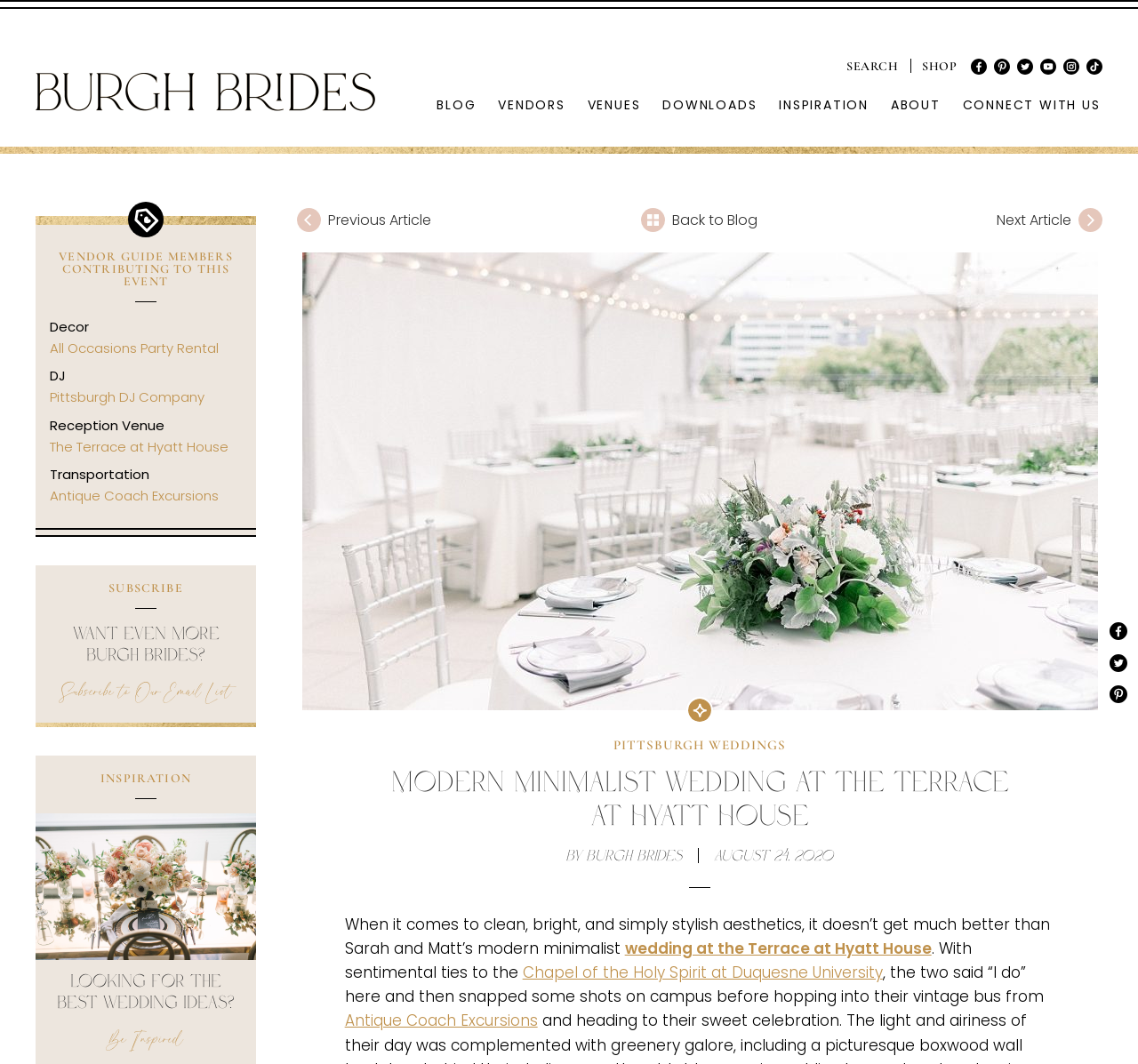Locate and extract the headline of this webpage.

Modern Minimalist Wedding at the Terrace at Hyatt House